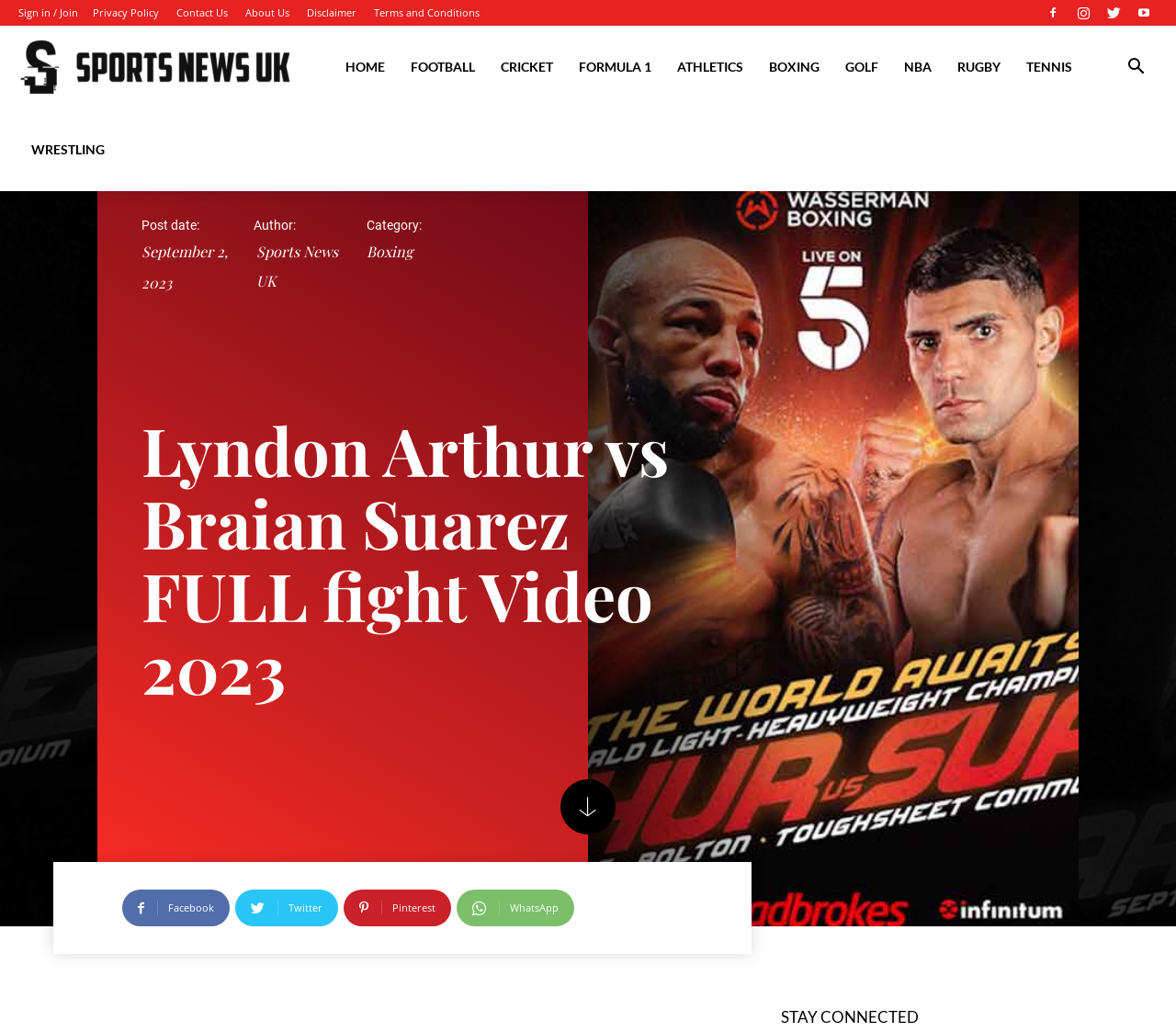Provide the bounding box coordinates of the UI element this sentence describes: "Privacy Policy".

[0.079, 0.005, 0.135, 0.019]